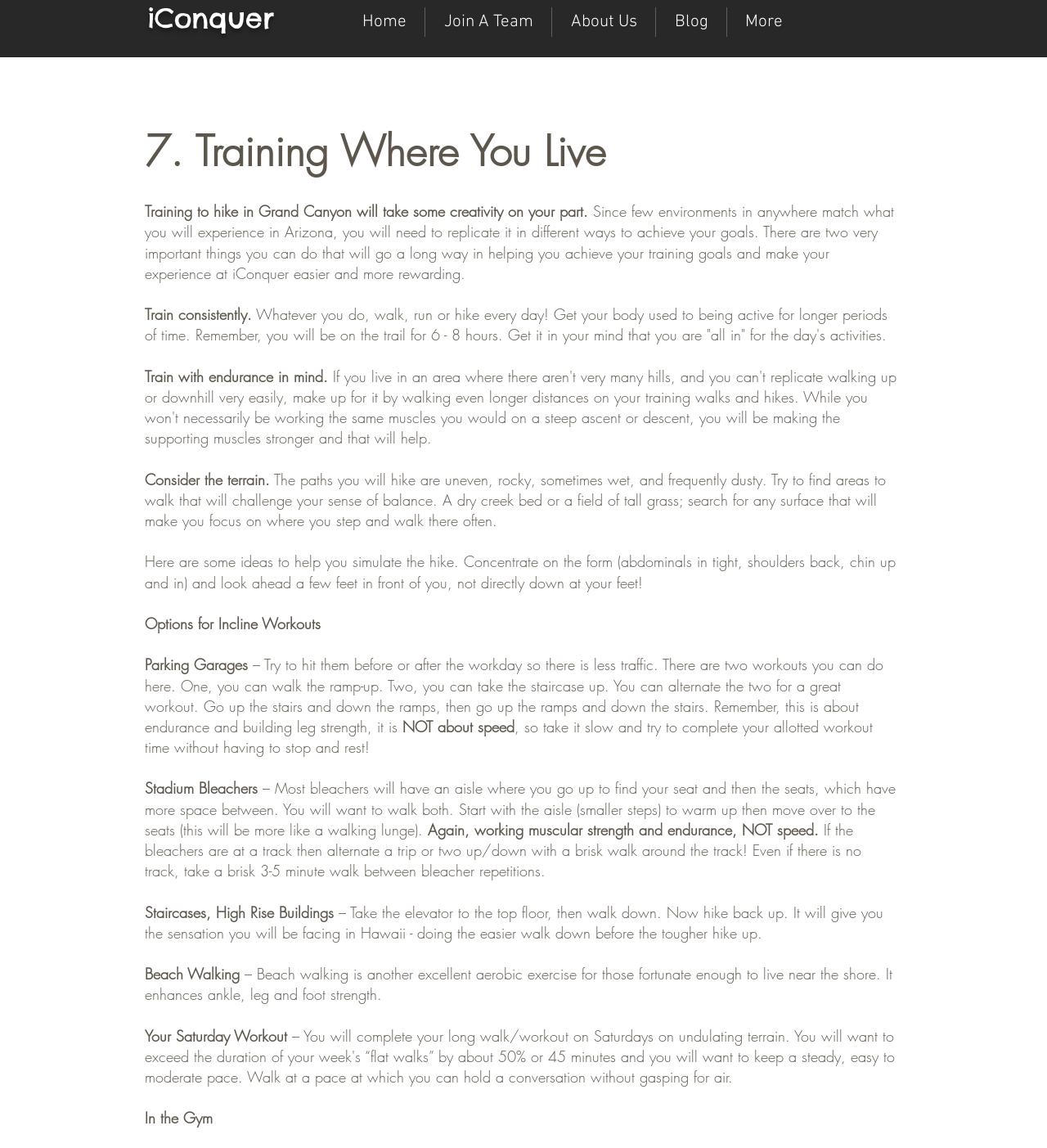What is the name of the website?
Relying on the image, give a concise answer in one word or a brief phrase.

iConquer